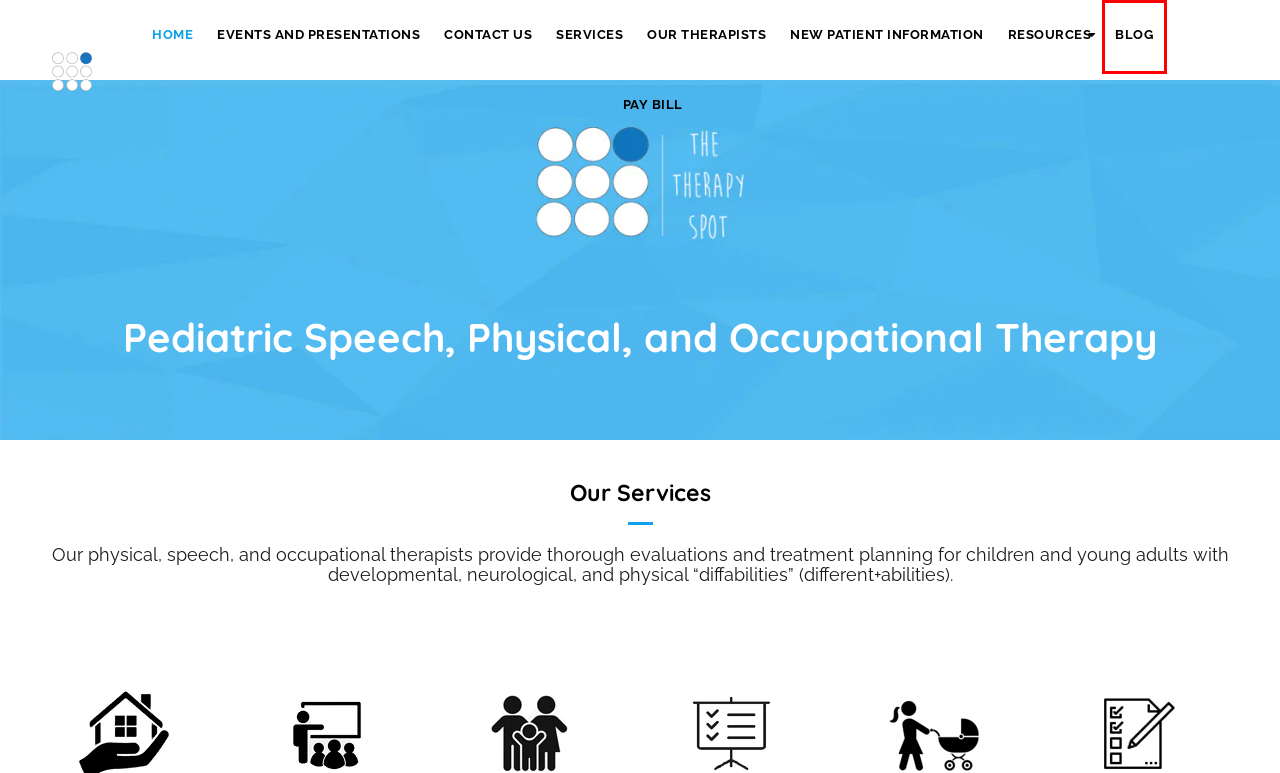You have been given a screenshot of a webpage with a red bounding box around a UI element. Select the most appropriate webpage description for the new webpage that appears after clicking the element within the red bounding box. The choices are:
A. News – Therapyspot
B. Contact Us – Therapyspot
C. Our Therapists – Therapyspot
D. Pay Bill – Therapyspot
E. Resources – Therapyspot
F. Therapy Services – Therapyspot
G. New Patient Information – Therapyspot
H. Events and Presentations – Therapyspot

A